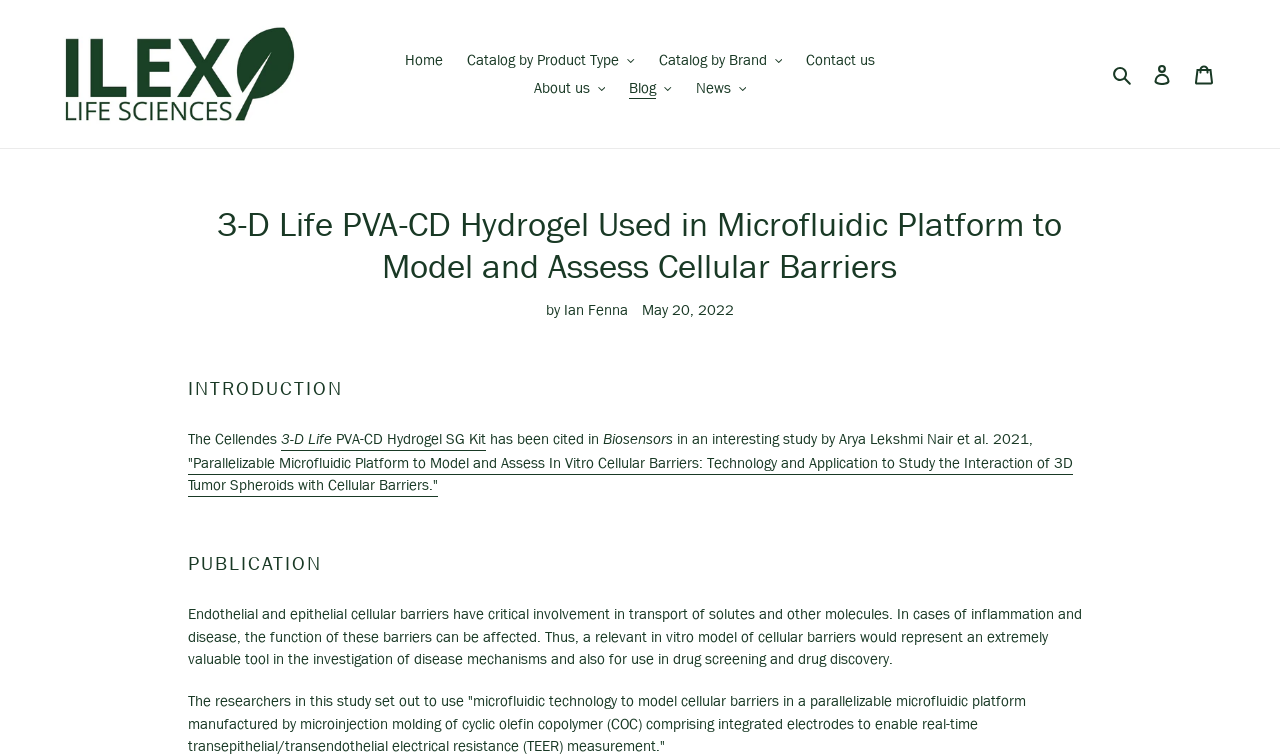Who is the author of the article?
Answer the question in a detailed and comprehensive manner.

The author's name can be found below the main heading of the webpage, where it says 'by Ian Fenna'.